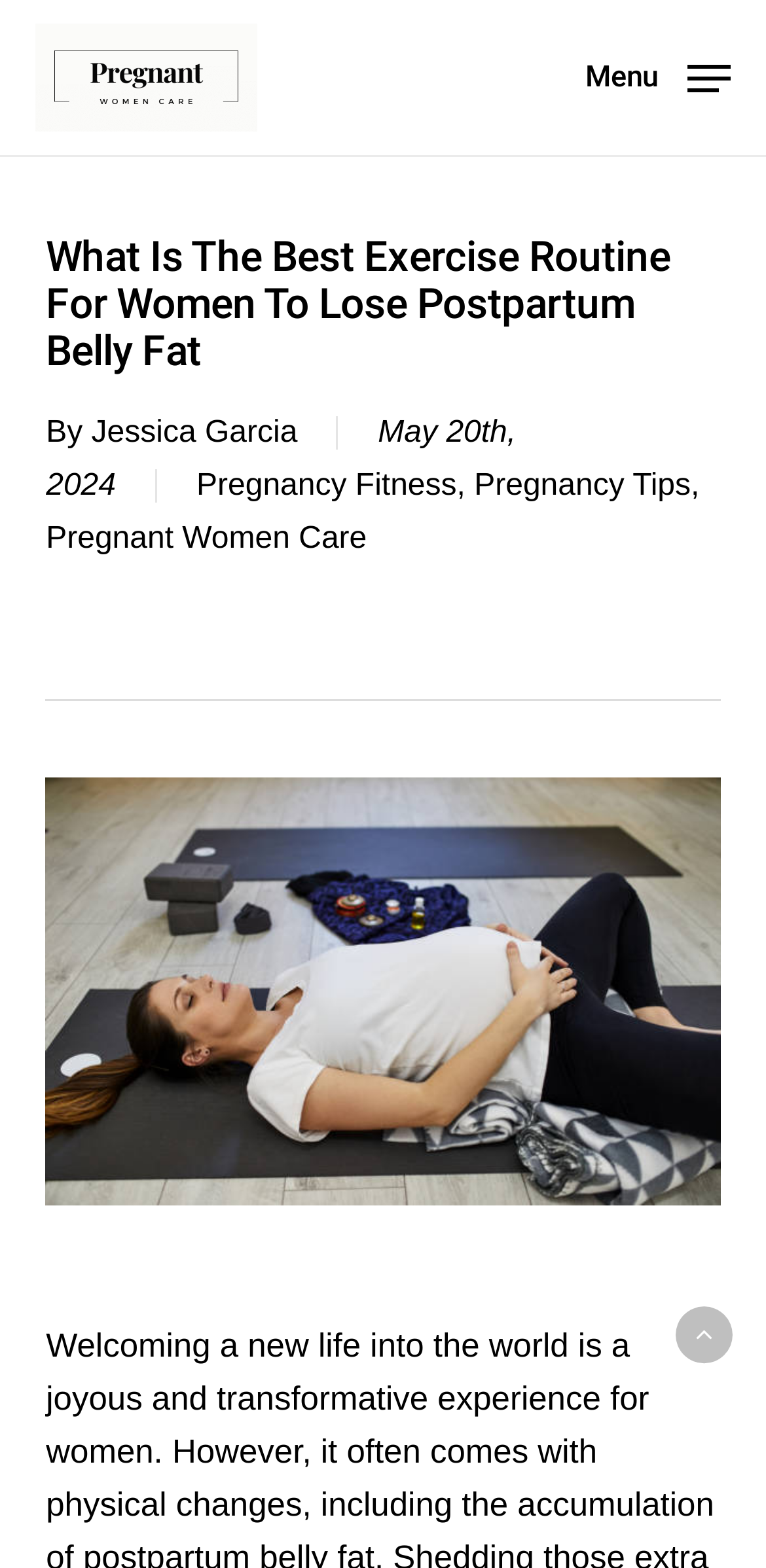Give a comprehensive overview of the webpage, including key elements.

The webpage is about finding the best exercise routine for women to lose postpartum belly fat, specifically targeting pregnant women. At the top left corner, there is a link and an image with the text "Pregnant Women Care". 

Below this, there is a navigation menu button on the top right corner. 

The main heading "What Is The Best Exercise Routine For Women To Lose Postpartum Belly Fat" is located near the top center of the page. 

Underneath the heading, there is a section with the author's name "Jessica Garcia" and the publication date "May 20th, 2024" on the left side, and two links "Pregnancy Fitness" and "Pregnancy Tips" on the right side. 

Below this section, there is another link "Pregnant Women Care" on the left side, and a large image related to the topic of postpartum belly fat exercise routine, taking up most of the page's width. 

At the very bottom right corner, there is a "Back to top" link.